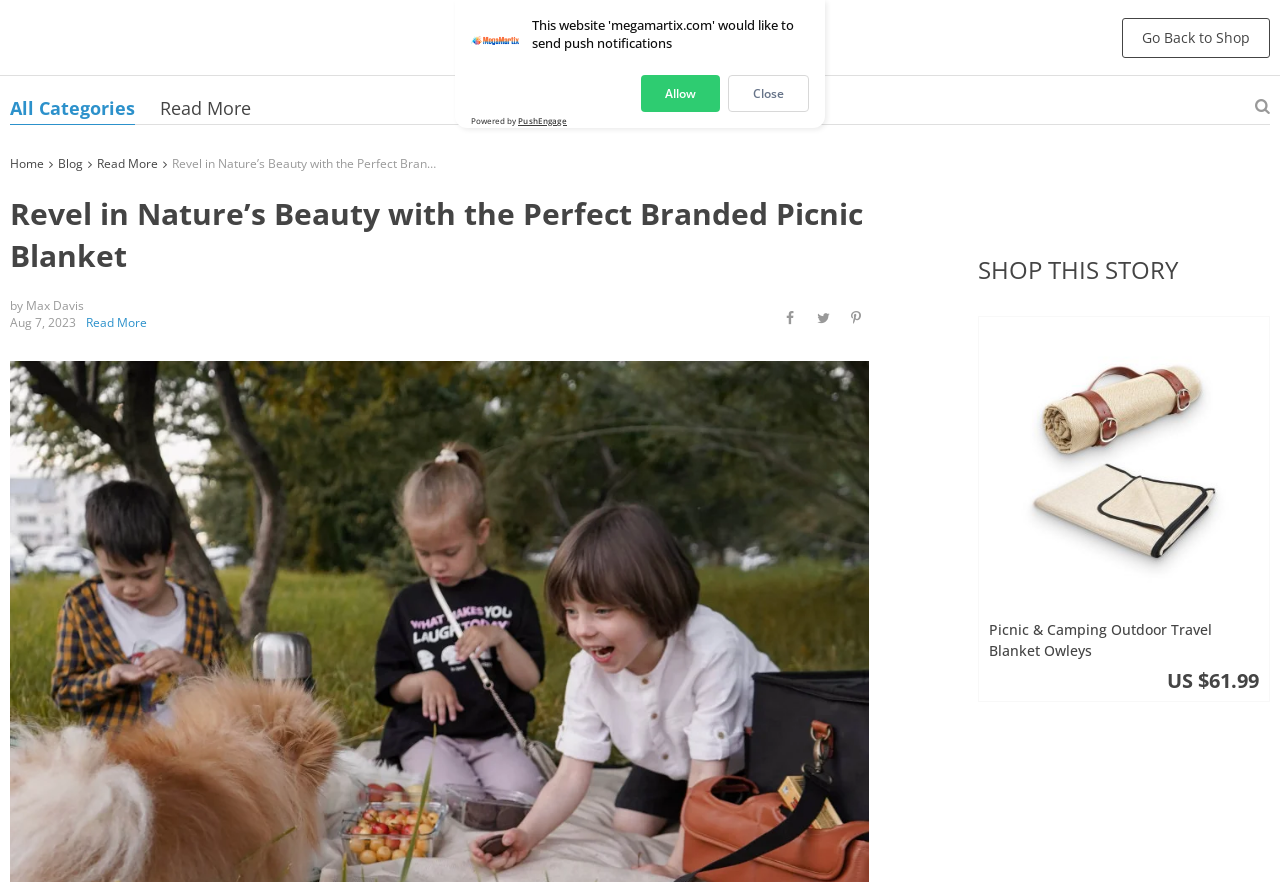What is the purpose of the 'SHOP THIS STORY' section?
Please provide a comprehensive answer to the question based on the webpage screenshot.

The 'SHOP THIS STORY' section contains a link 'Picnic & Camping Outdoor Travel Blanket Owleys US $61.99' which suggests that this section is intended for users to buy products related to the story.